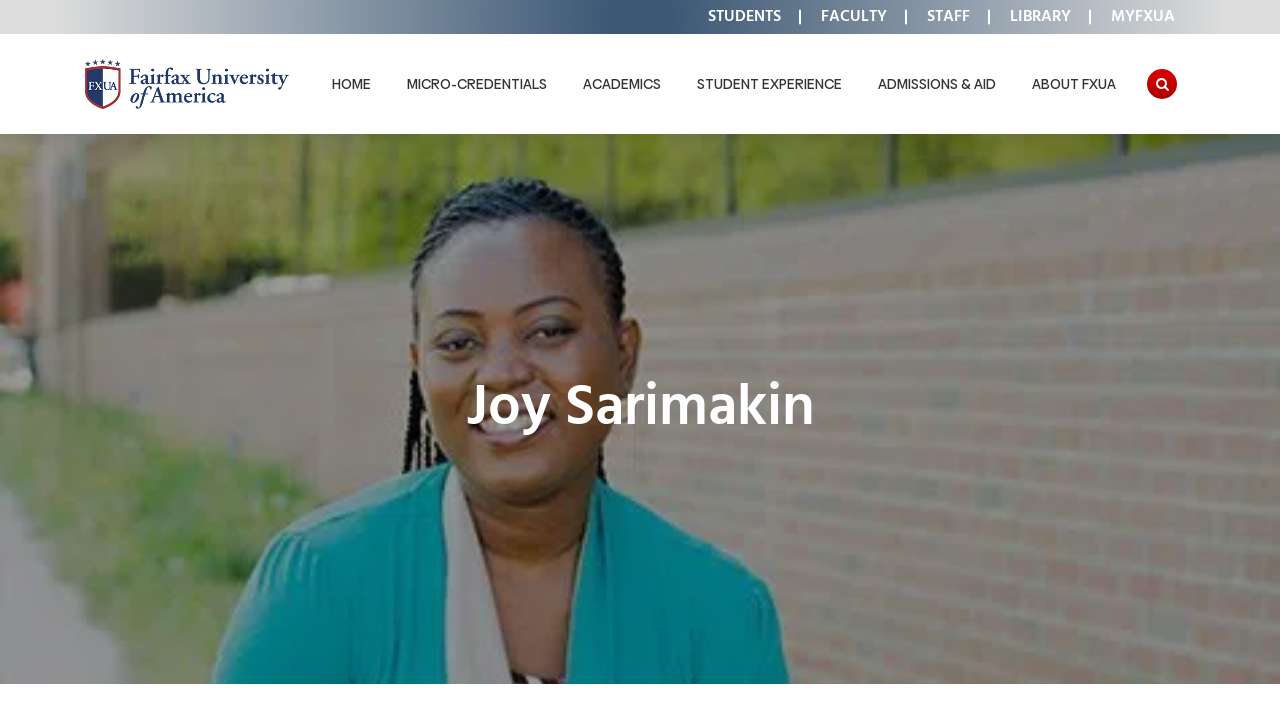Show the bounding box coordinates for the element that needs to be clicked to execute the following instruction: "Click HOME". Provide the coordinates in the form of four float numbers between 0 and 1, i.e., [left, top, right, bottom].

[0.255, 0.09, 0.294, 0.145]